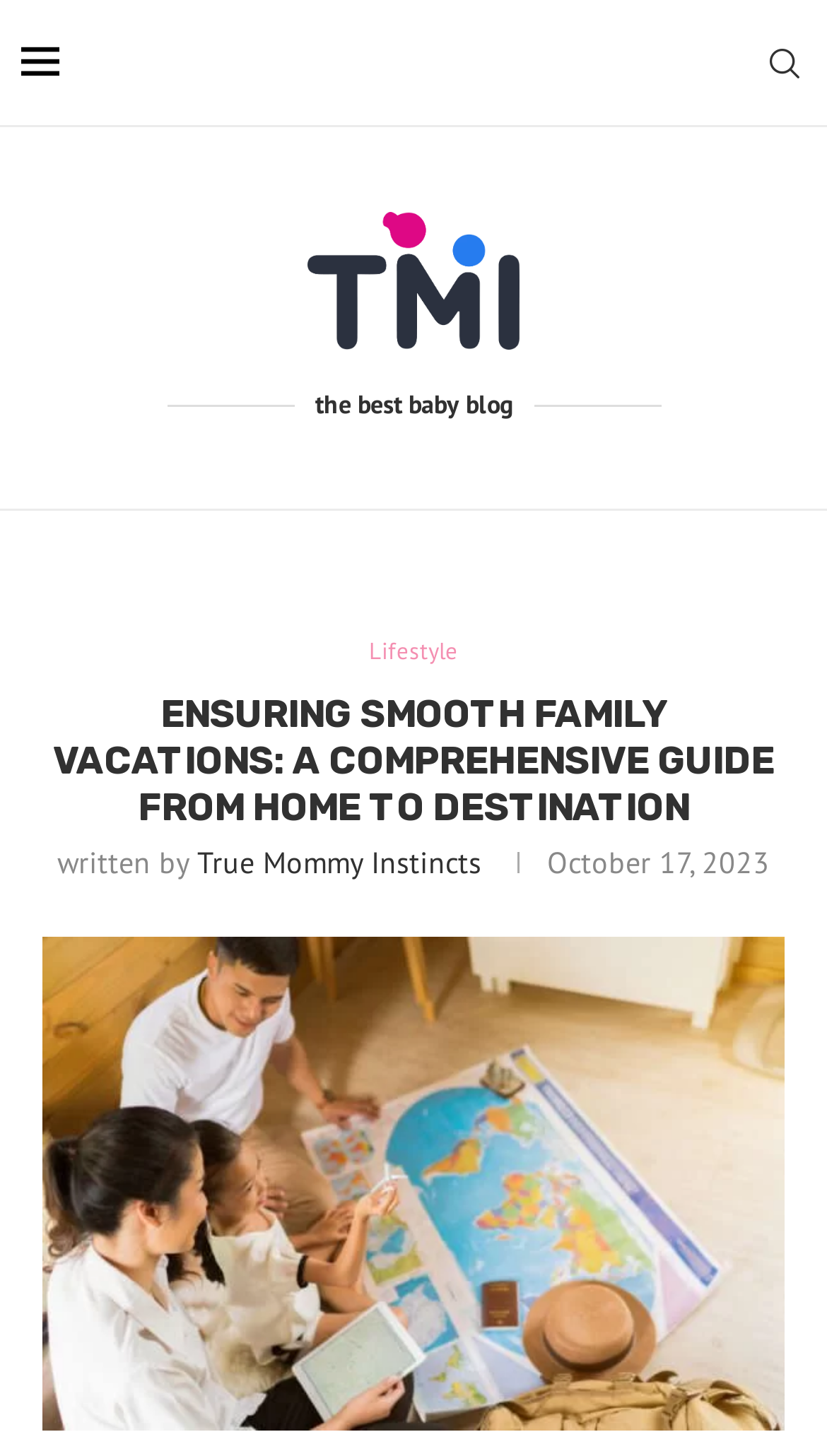Please provide a detailed answer to the question below based on the screenshot: 
What is the topic of the article?

I found the answer by looking at the heading element with the text 'ENSURING SMOOTH FAMILY VACATIONS: A COMPREHENSIVE GUIDE FROM HOME TO DESTINATION' which is located near the top of the webpage, indicating that it is the topic of the article.